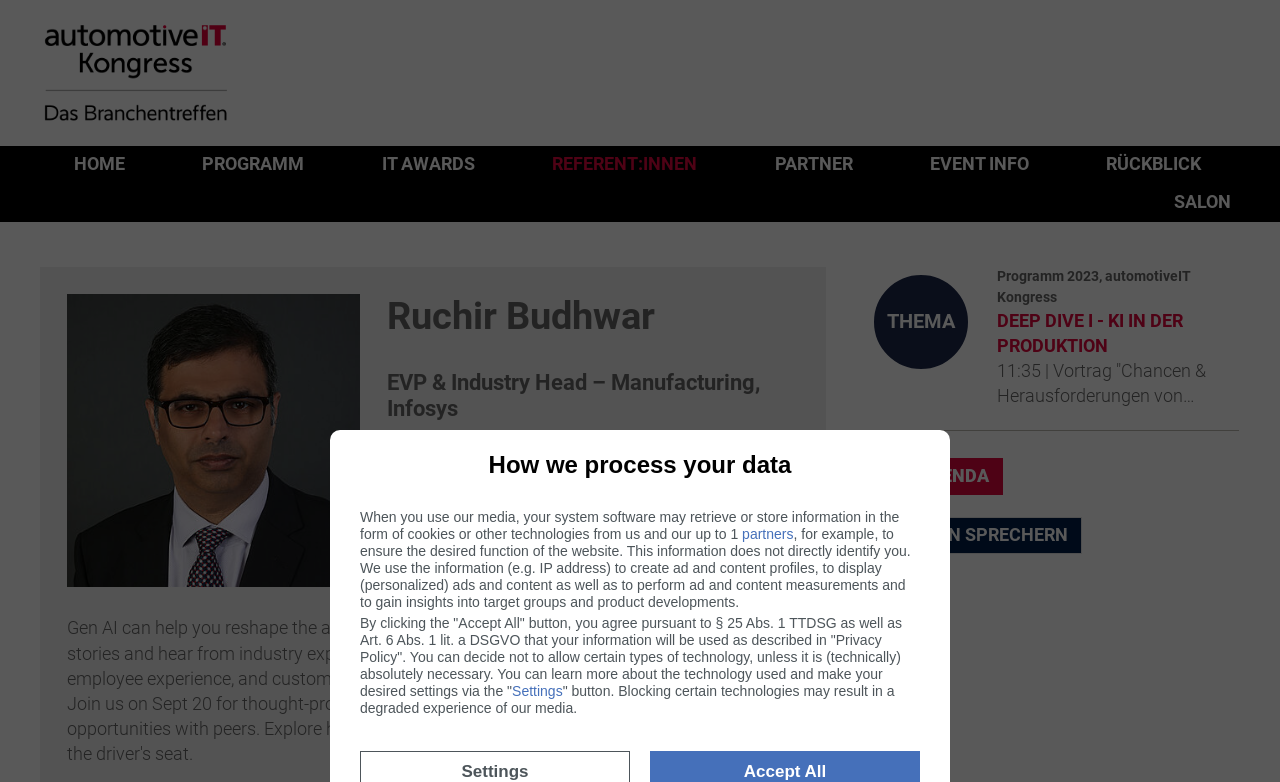Identify the bounding box for the element characterized by the following description: "MLTalks: Lawrence Lessig".

None